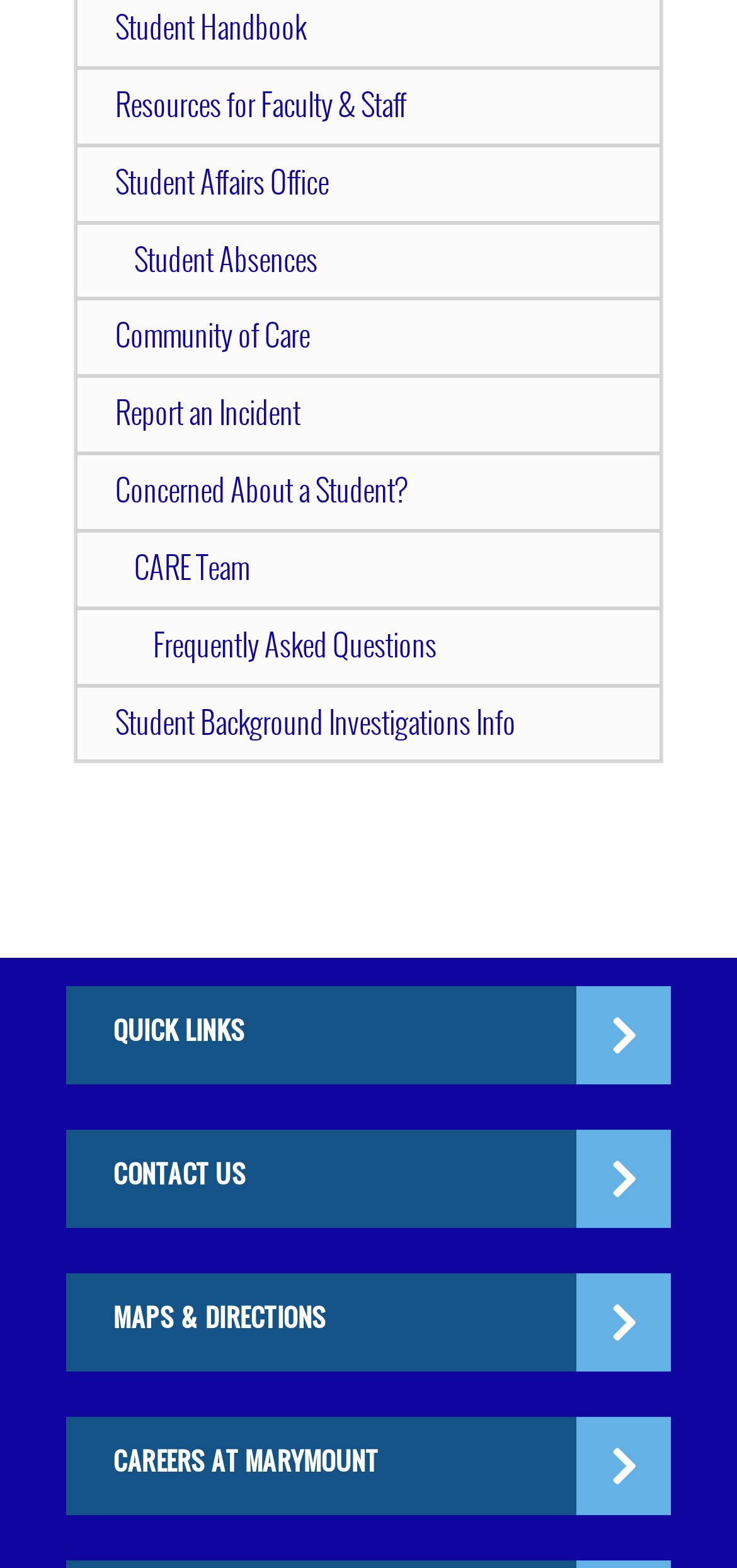Specify the bounding box coordinates of the element's region that should be clicked to achieve the following instruction: "Get in touch with us". The bounding box coordinates consist of four float numbers between 0 and 1, in the format [left, top, right, bottom].

[0.09, 0.721, 0.91, 0.784]